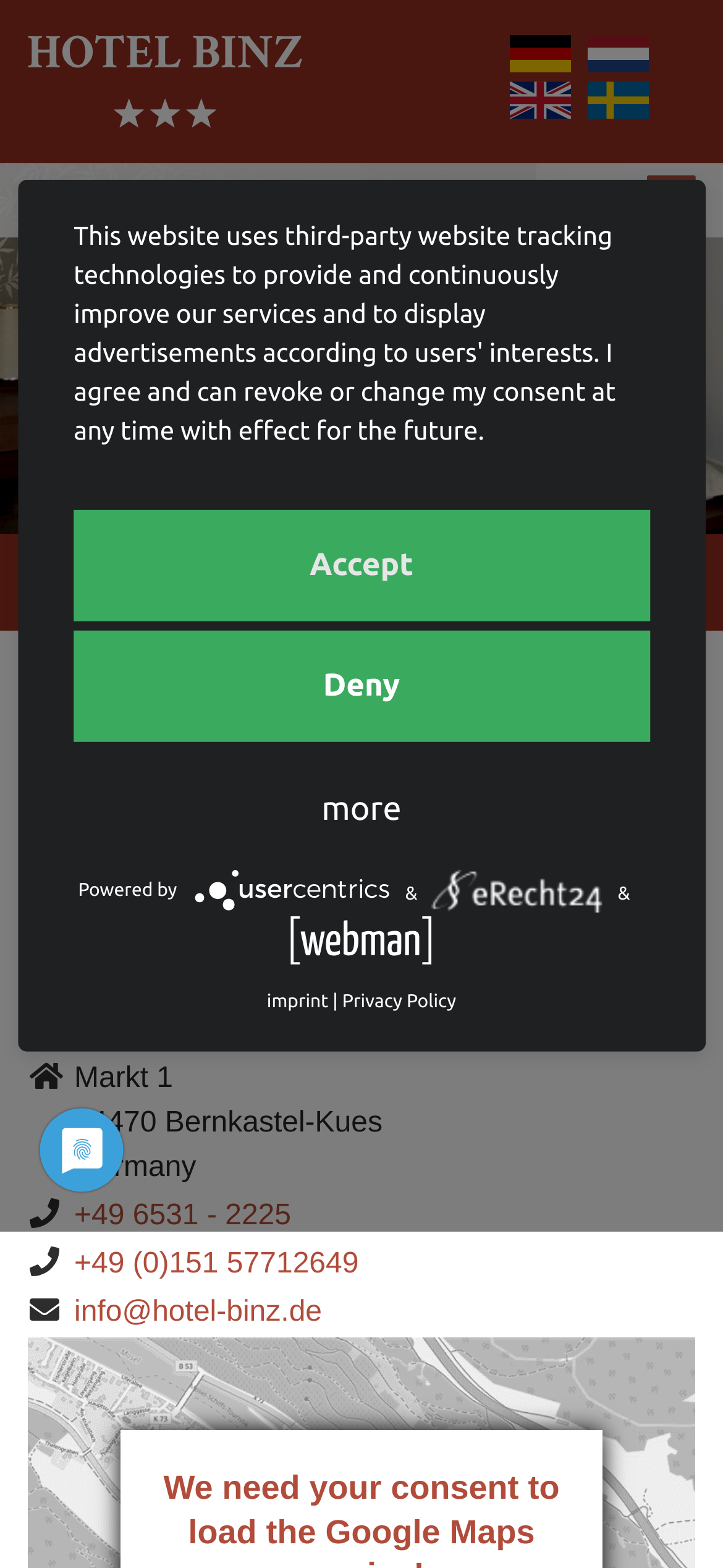What is the purpose of the 'Book room now' link?
Using the information from the image, give a concise answer in one word or a short phrase.

To book a room at the hotel